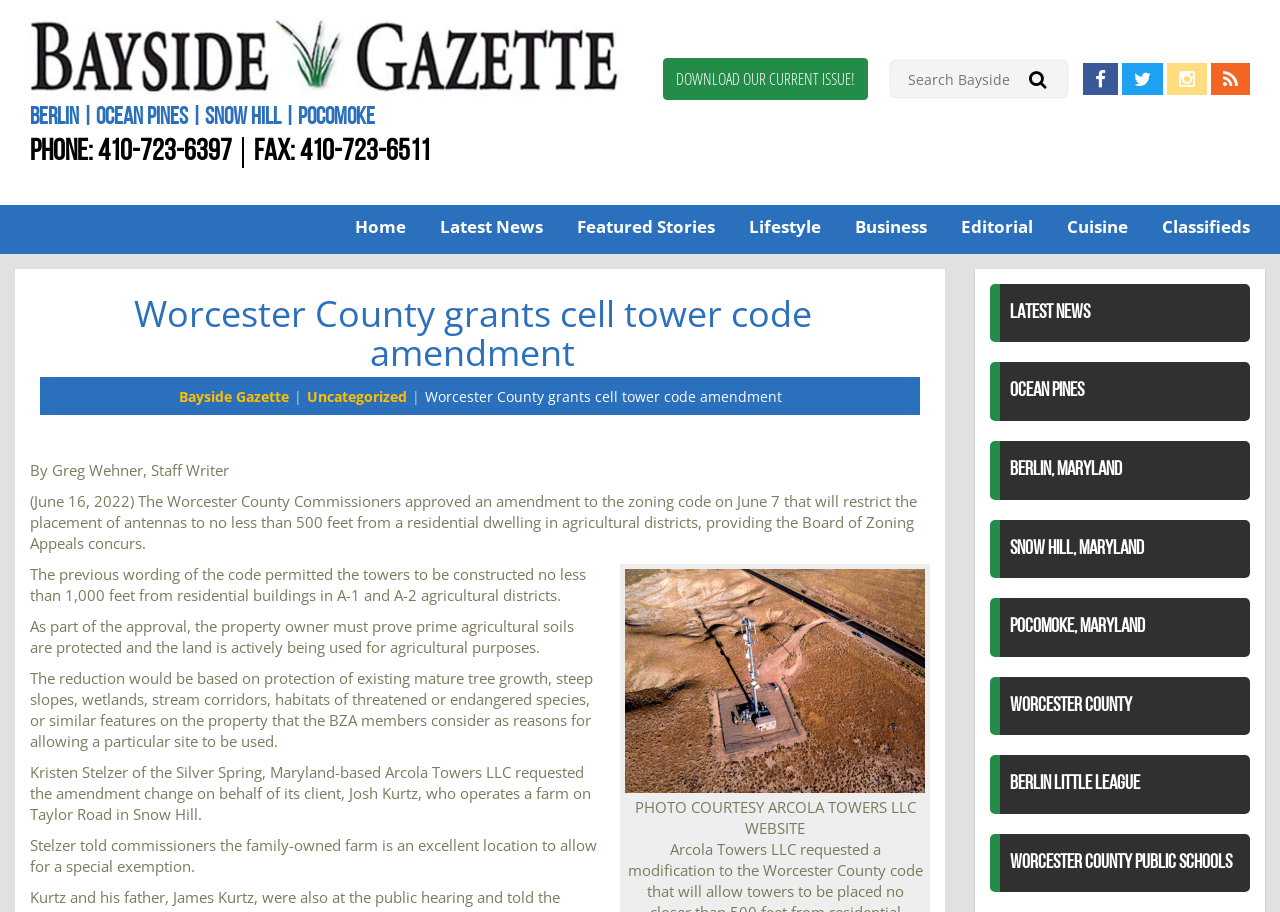What is the name of the farm where the cell tower is proposed to be built?
Examine the screenshot and reply with a single word or phrase.

Josh Kurtz's farm